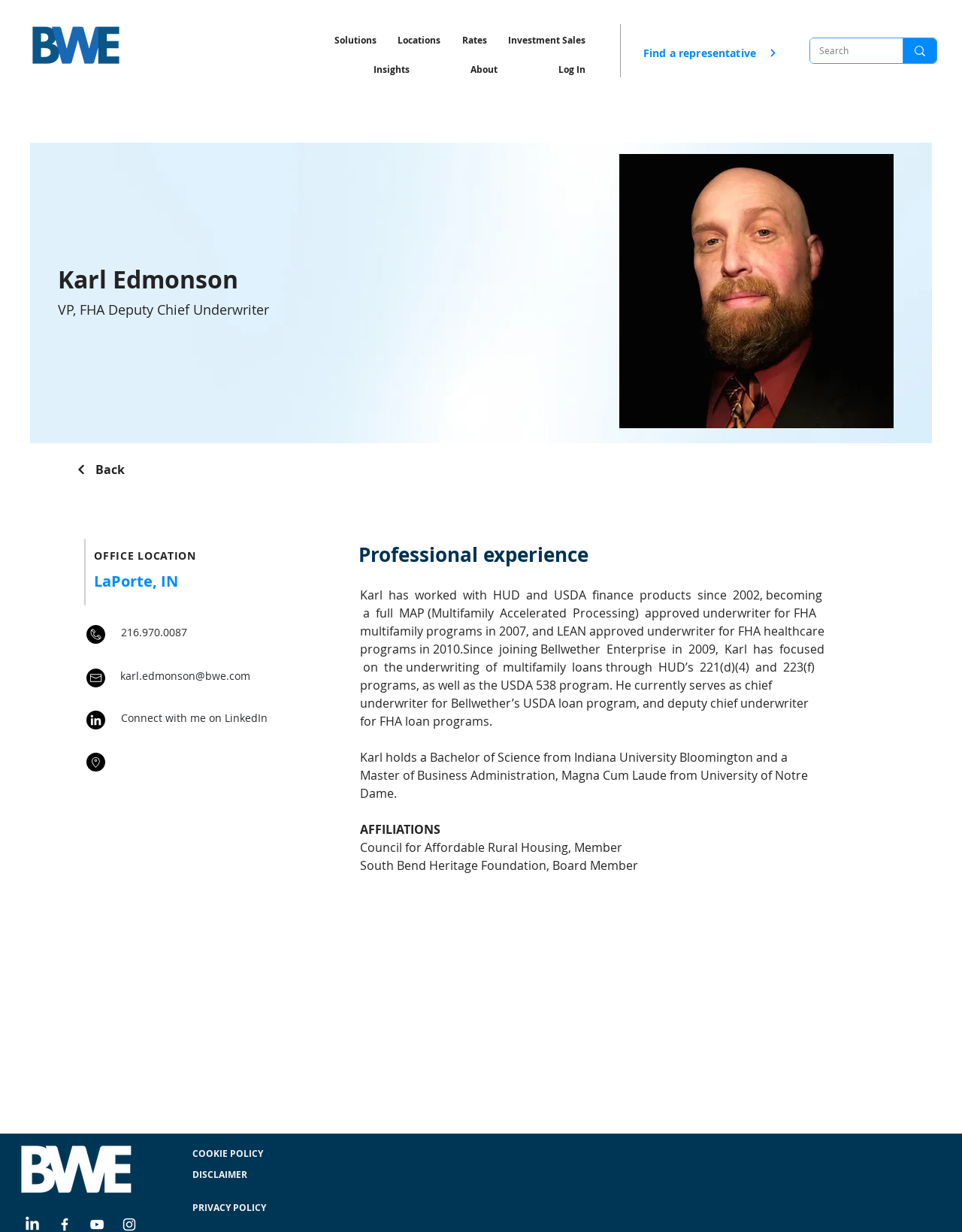Find the bounding box coordinates of the area that needs to be clicked in order to achieve the following instruction: "Go back to the previous page". The coordinates should be specified as four float numbers between 0 and 1, i.e., [left, top, right, bottom].

[0.079, 0.369, 0.282, 0.393]